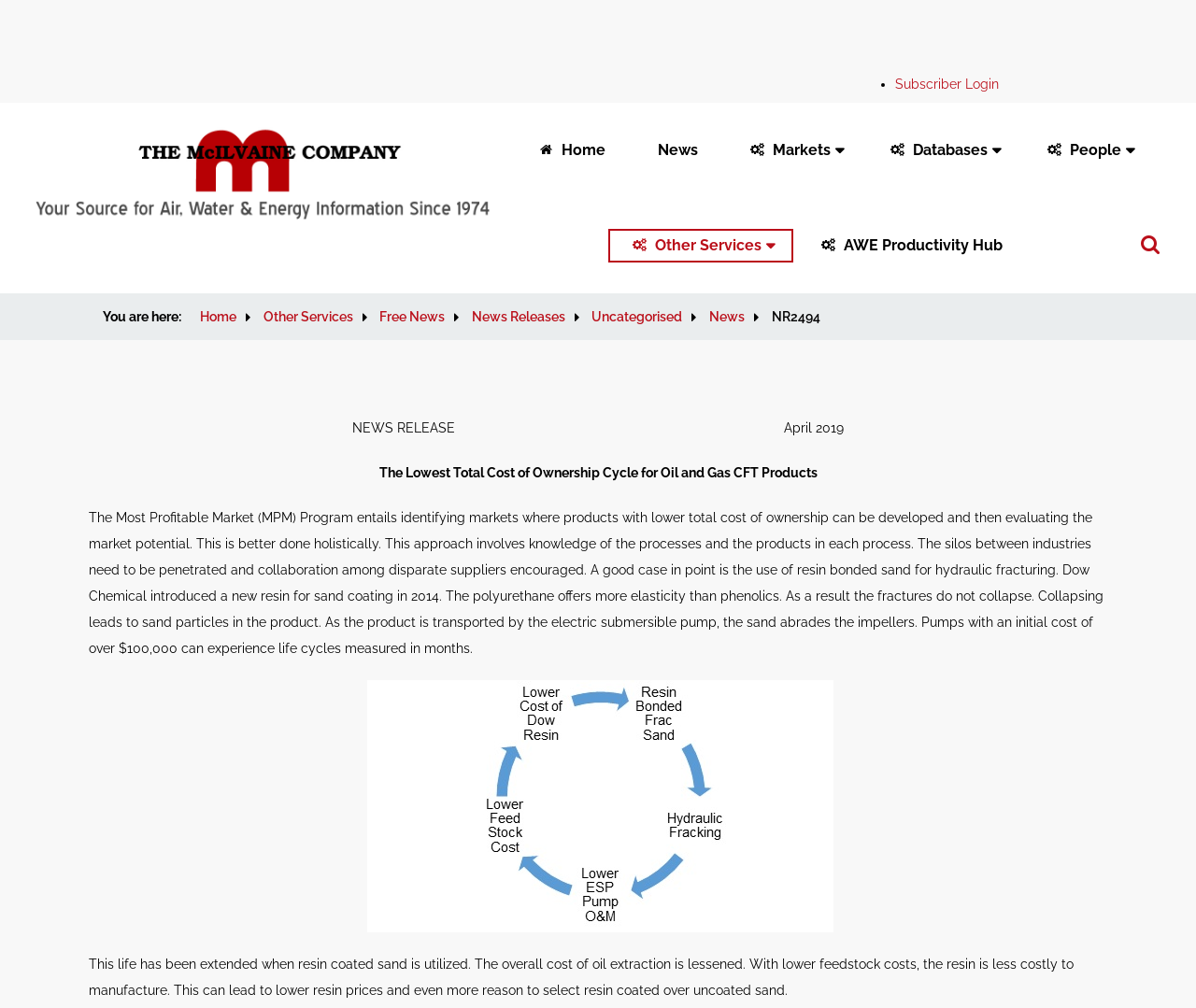Respond with a single word or phrase to the following question: What is the benefit of using resin coated sand?

Lessening the overall cost of oil extraction